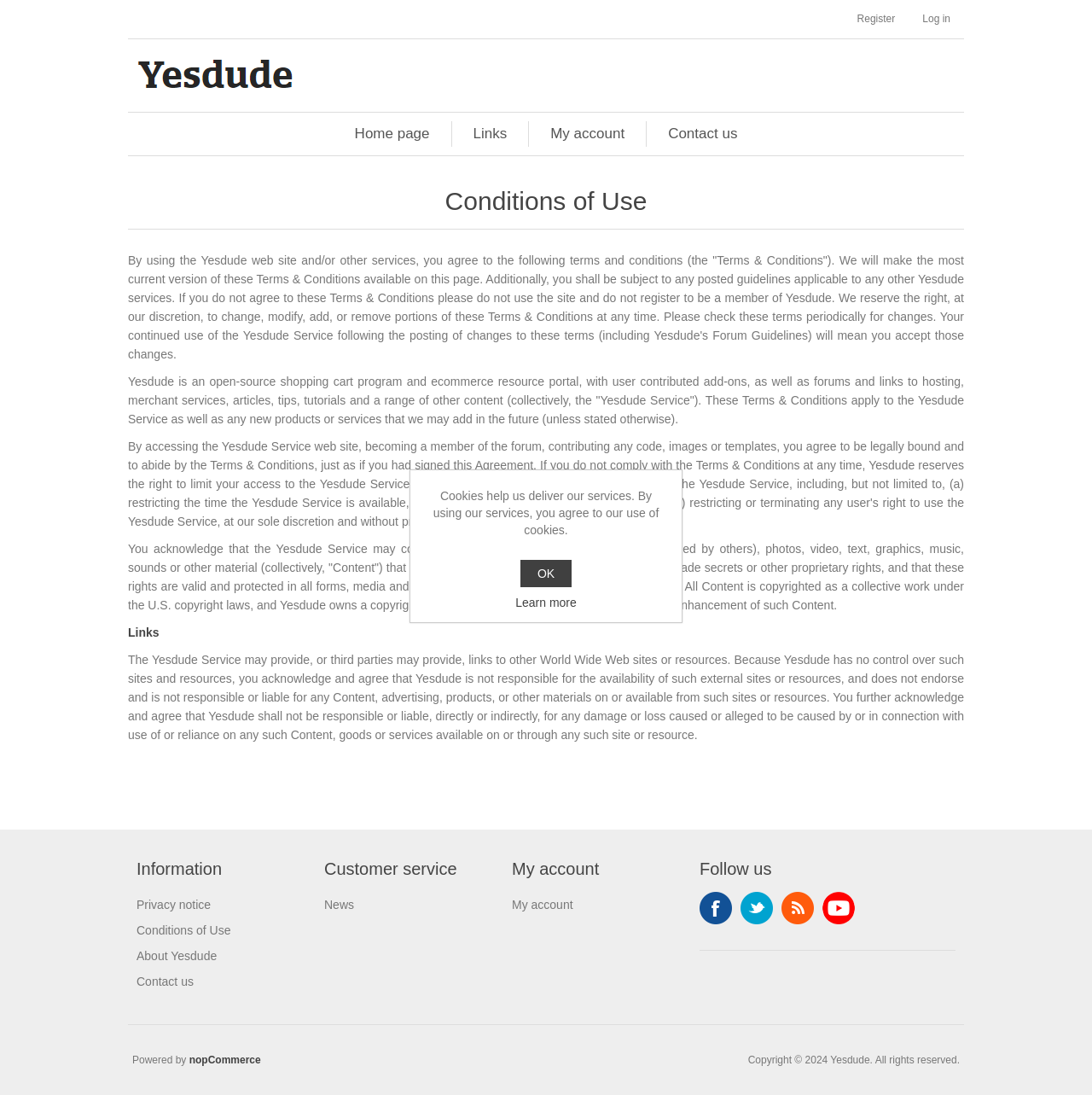Respond to the following question using a concise word or phrase: 
What is the name of the software service?

Yesdude